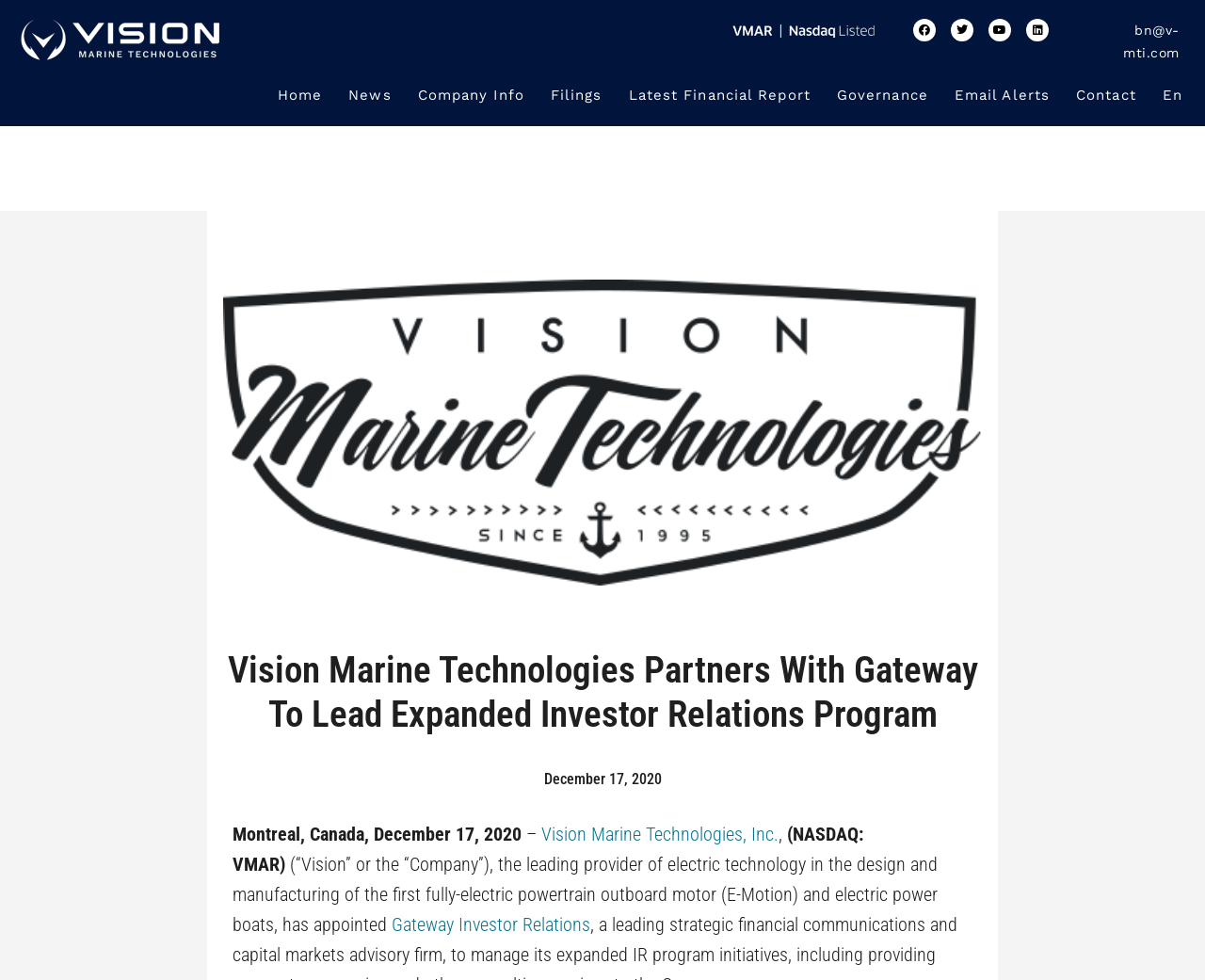Highlight the bounding box coordinates of the element you need to click to perform the following instruction: "Check the news."

[0.278, 0.075, 0.336, 0.119]